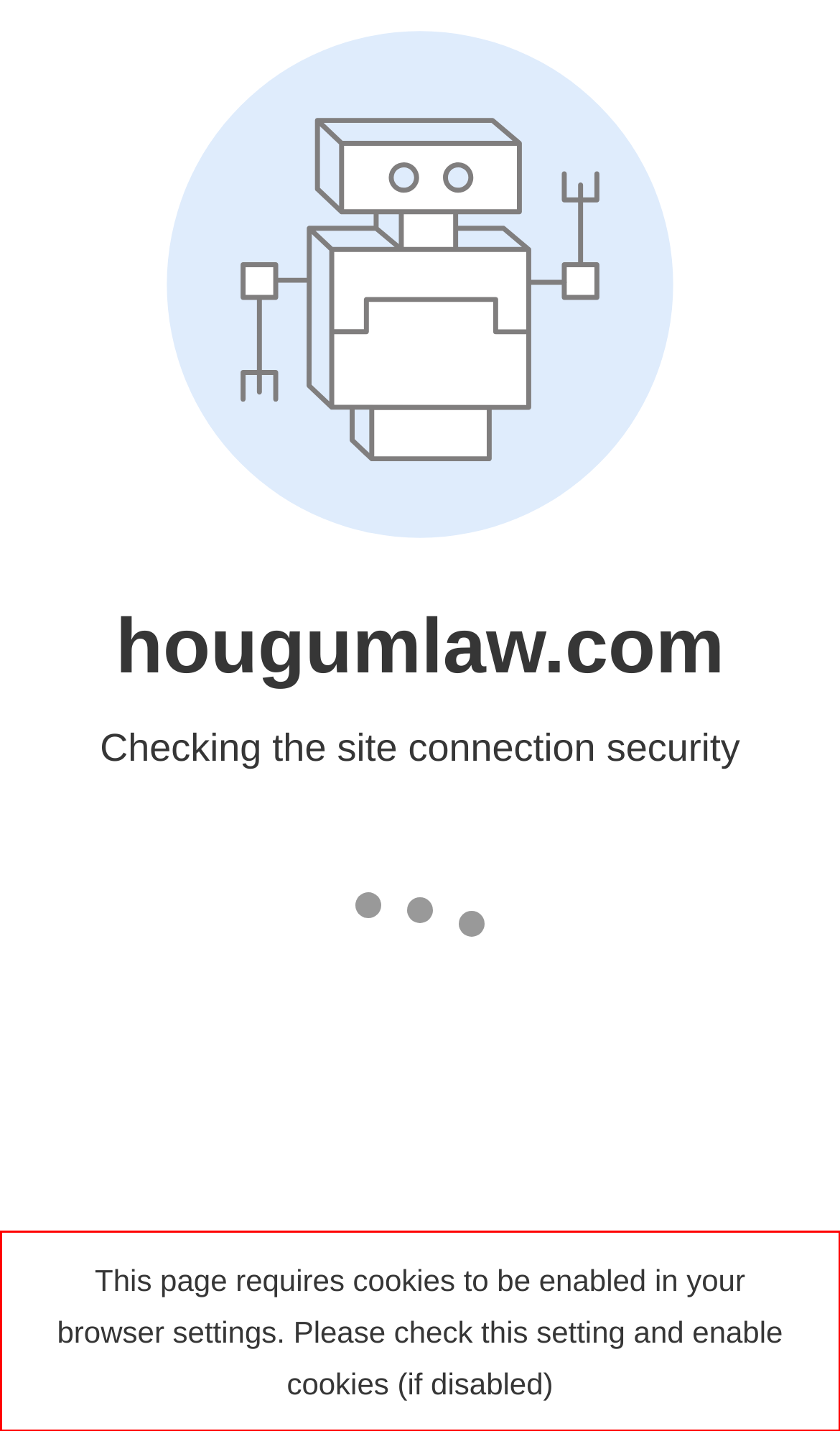By examining the provided screenshot of a webpage, recognize the text within the red bounding box and generate its text content.

This page requires cookies to be enabled in your browser settings. Please check this setting and enable cookies (if disabled)